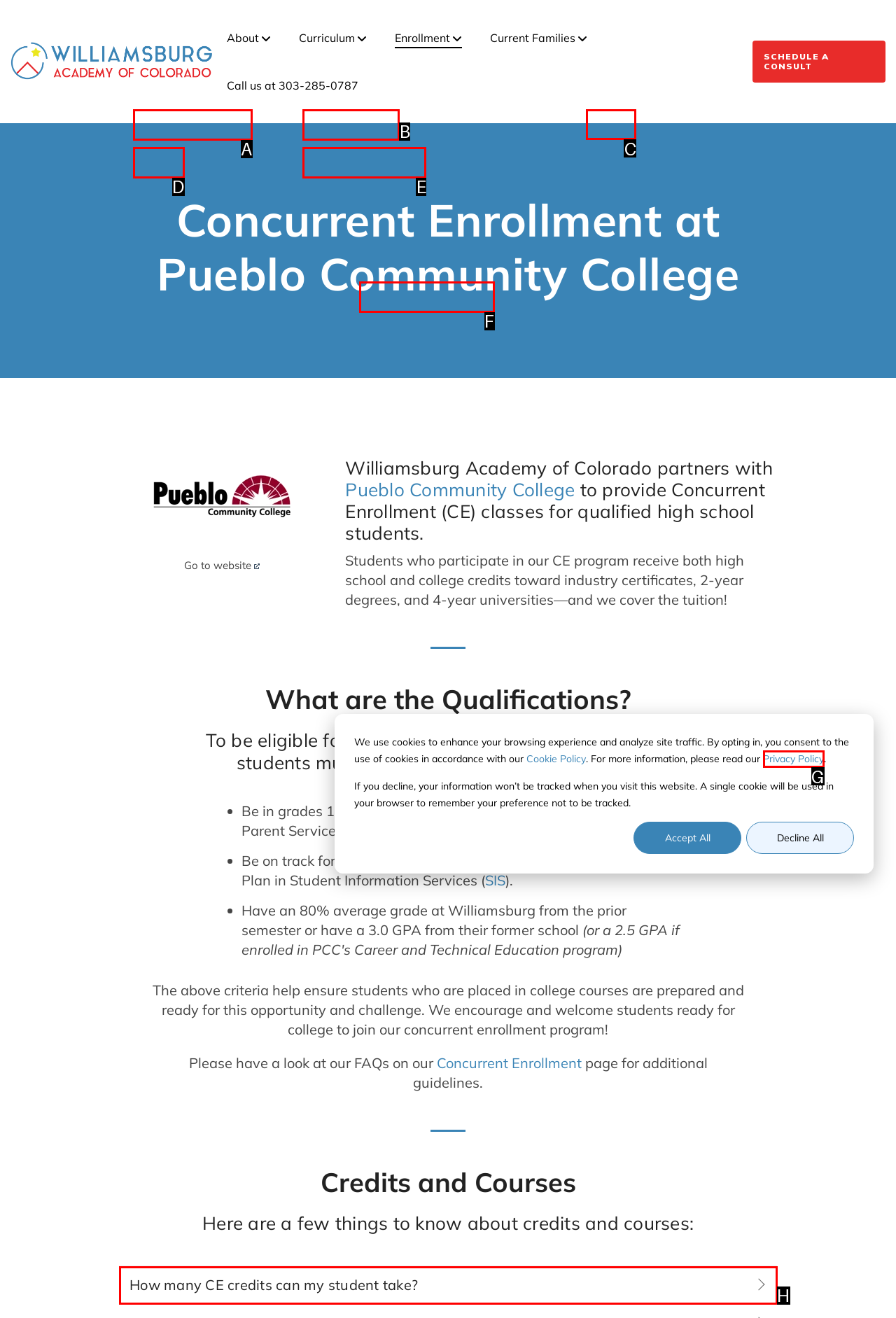What is the letter of the UI element you should click to Explore Concurrent Enrollment Overview? Provide the letter directly.

C